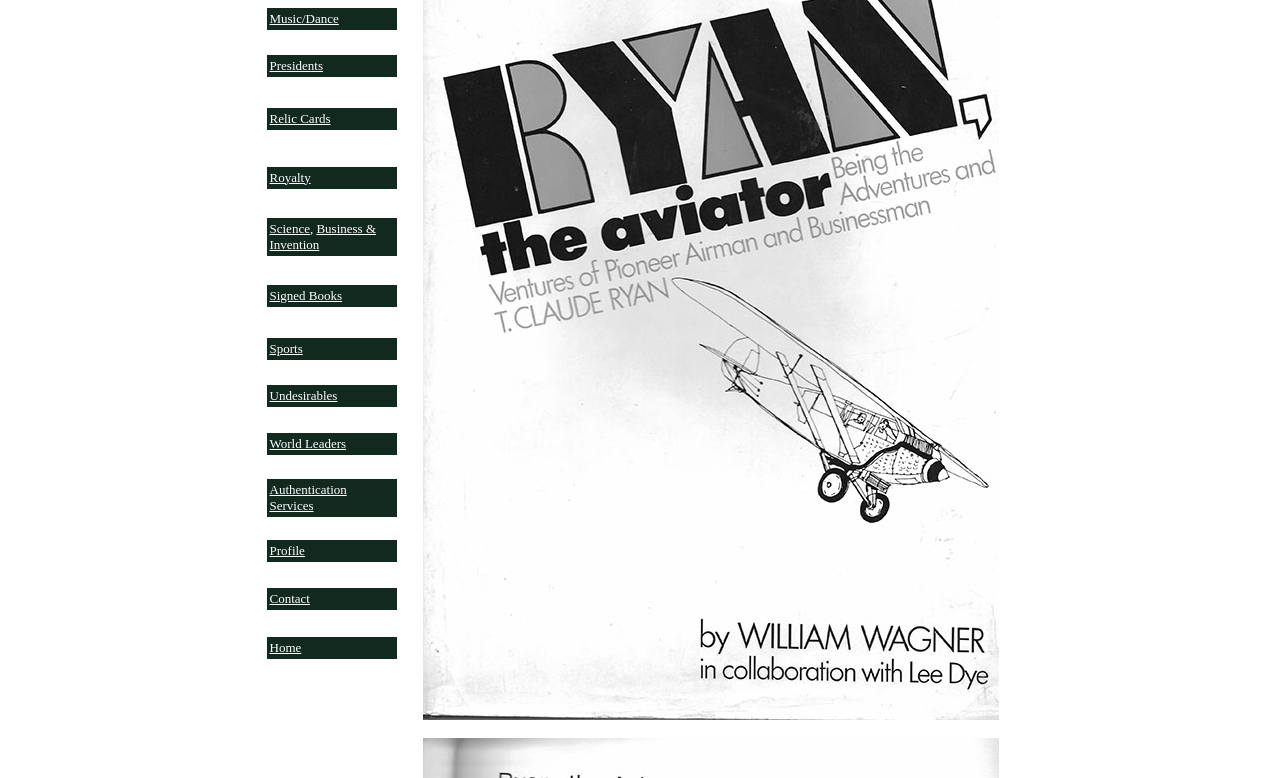Determine the bounding box coordinates for the HTML element described here: "Sports".

[0.211, 0.438, 0.237, 0.457]